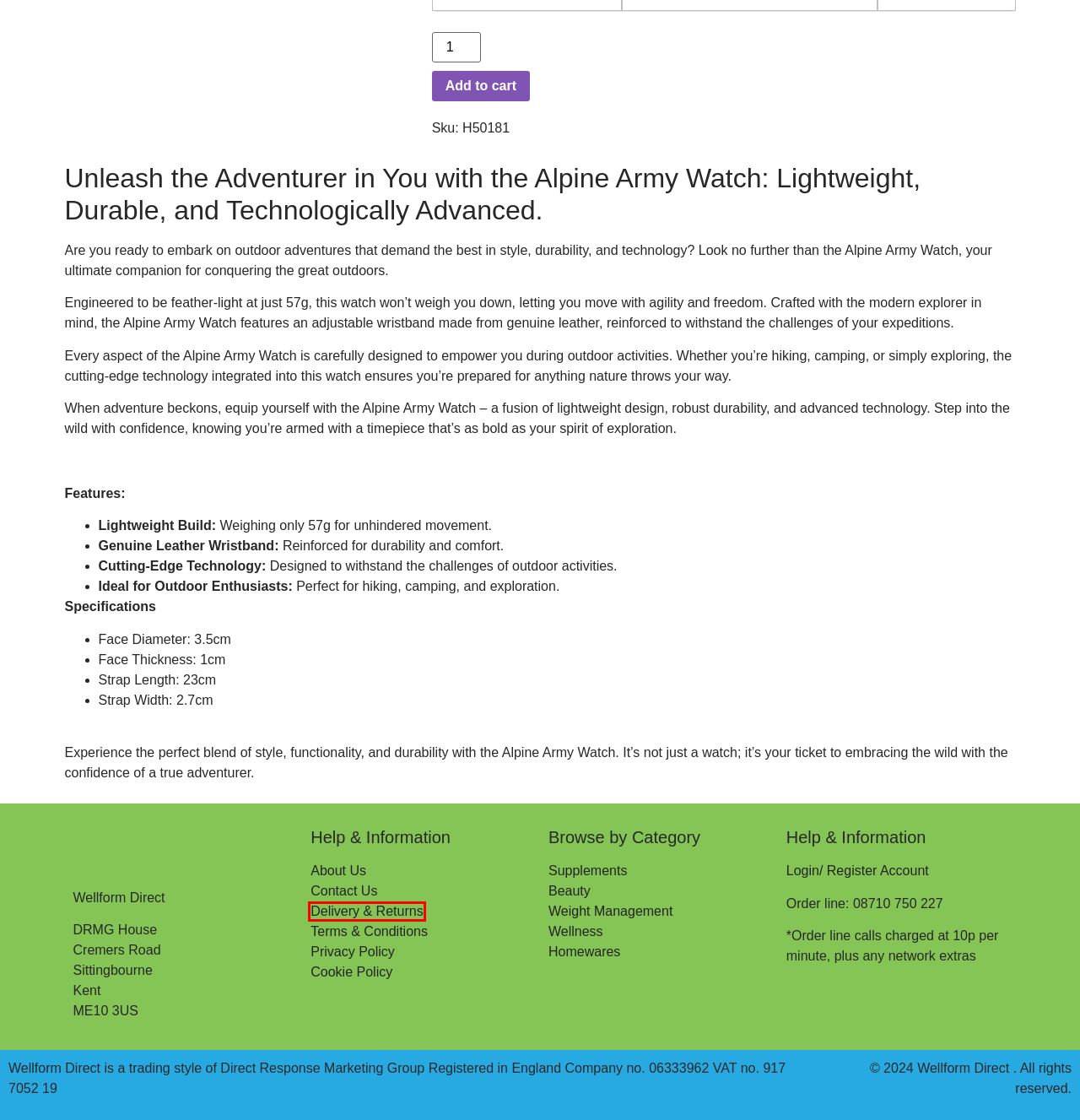Review the screenshot of a webpage containing a red bounding box around an element. Select the description that best matches the new webpage after clicking the highlighted element. The options are:
A. About us - Wellform Direct
B. Terms and Conditions - Wellform Direct
C. Delivery and Returns - Wellform Direct
D. My Account - Wellform Direct
E. Privacy Policy - Wellform Direct
F. Cookie Policy - Wellform Direct
G. Contact us - Wellform Direct
H. Supplements - Wellform Direct

C